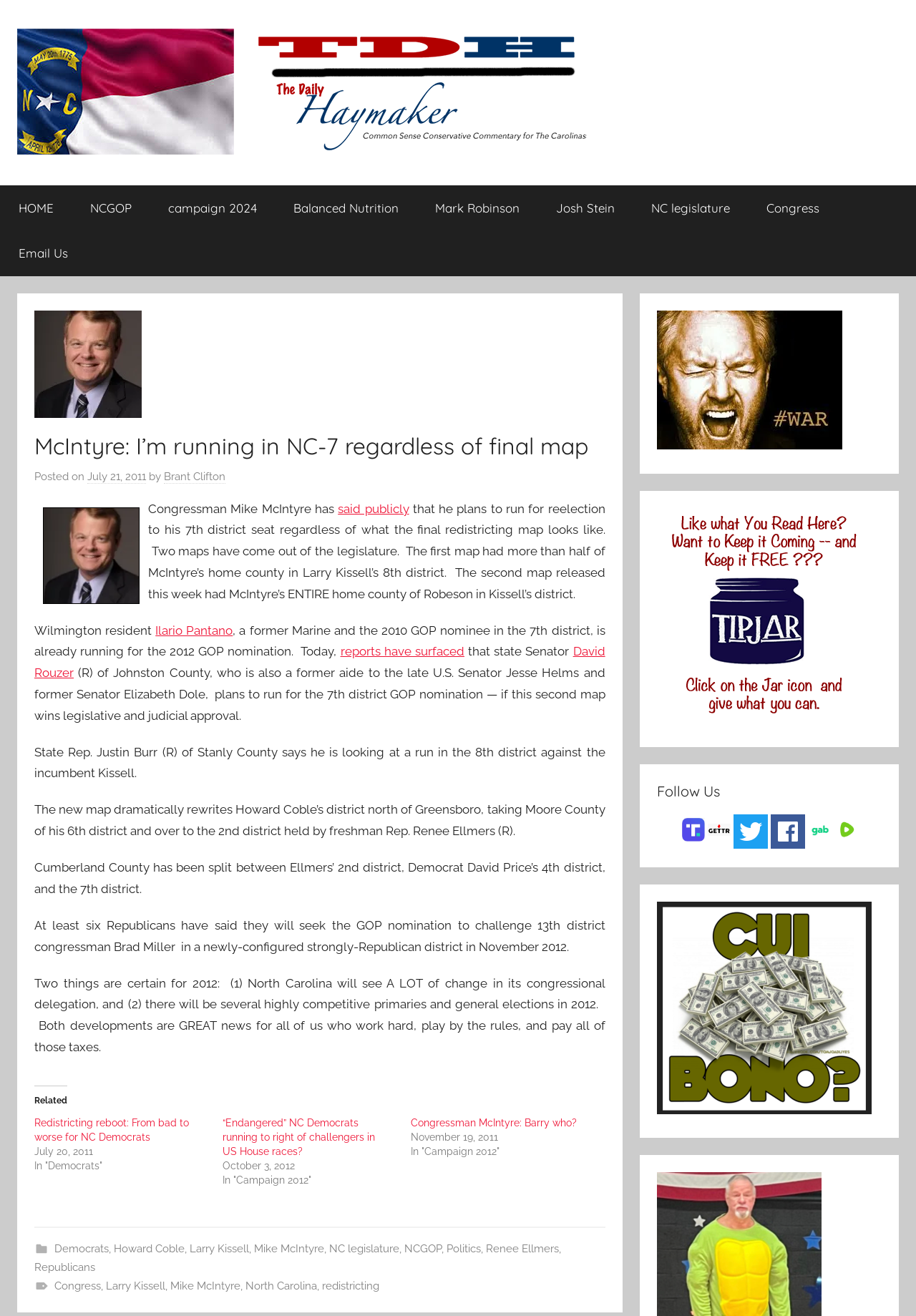Locate the coordinates of the bounding box for the clickable region that fulfills this instruction: "Click on the 'HOME' link".

[0.0, 0.141, 0.078, 0.175]